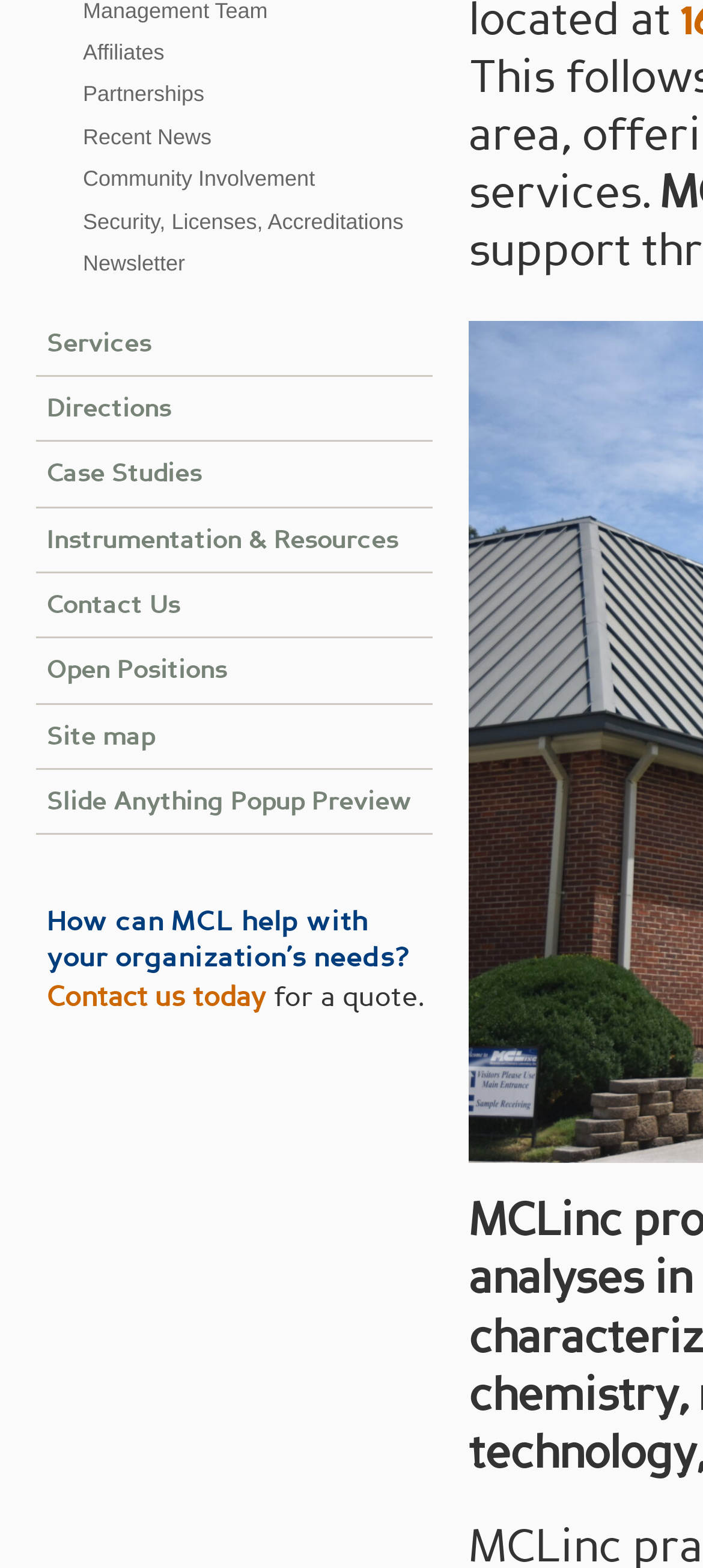From the element description: "Instrumentation & Resources", extract the bounding box coordinates of the UI element. The coordinates should be expressed as four float numbers between 0 and 1, in the order [left, top, right, bottom].

[0.051, 0.279, 0.615, 0.318]